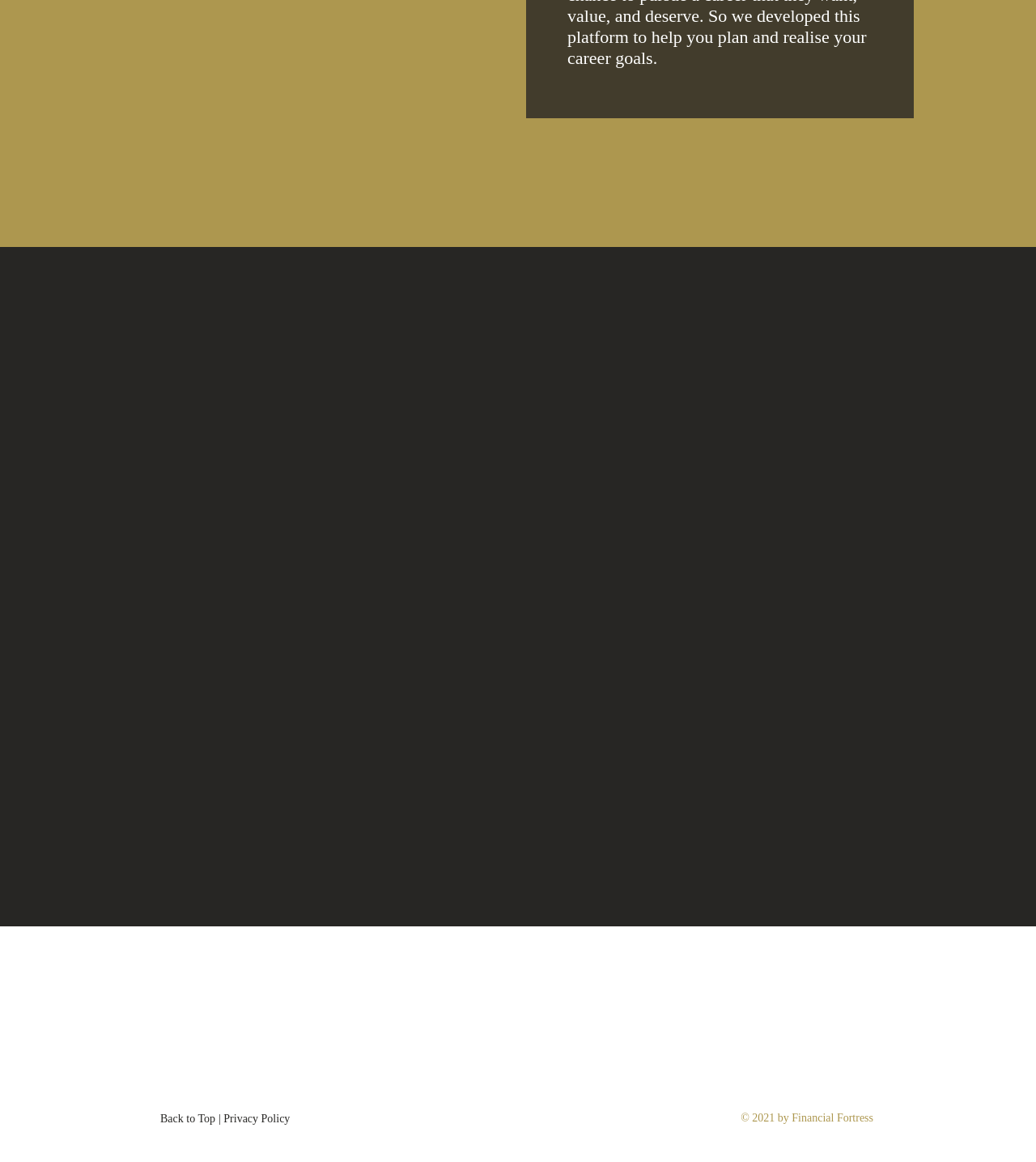Extract the bounding box coordinates for the UI element described as: "hello@financialfortress.com.sg".

[0.188, 0.893, 0.333, 0.903]